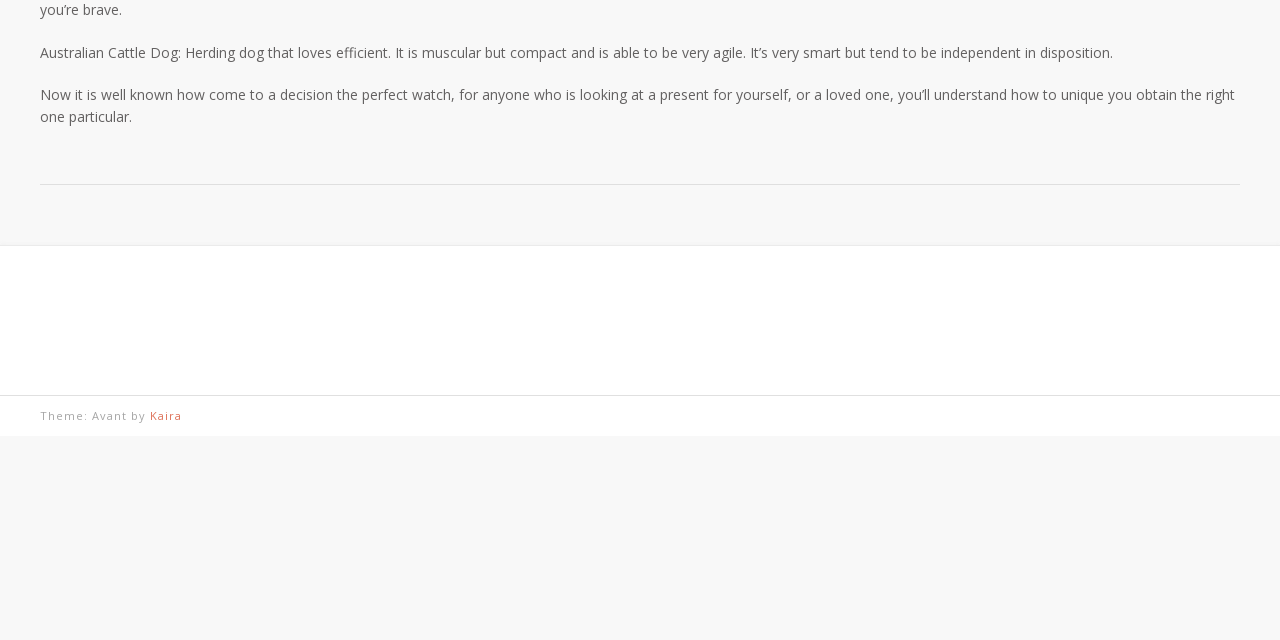Find the bounding box coordinates for the HTML element specified by: "Terms Of Service".

None